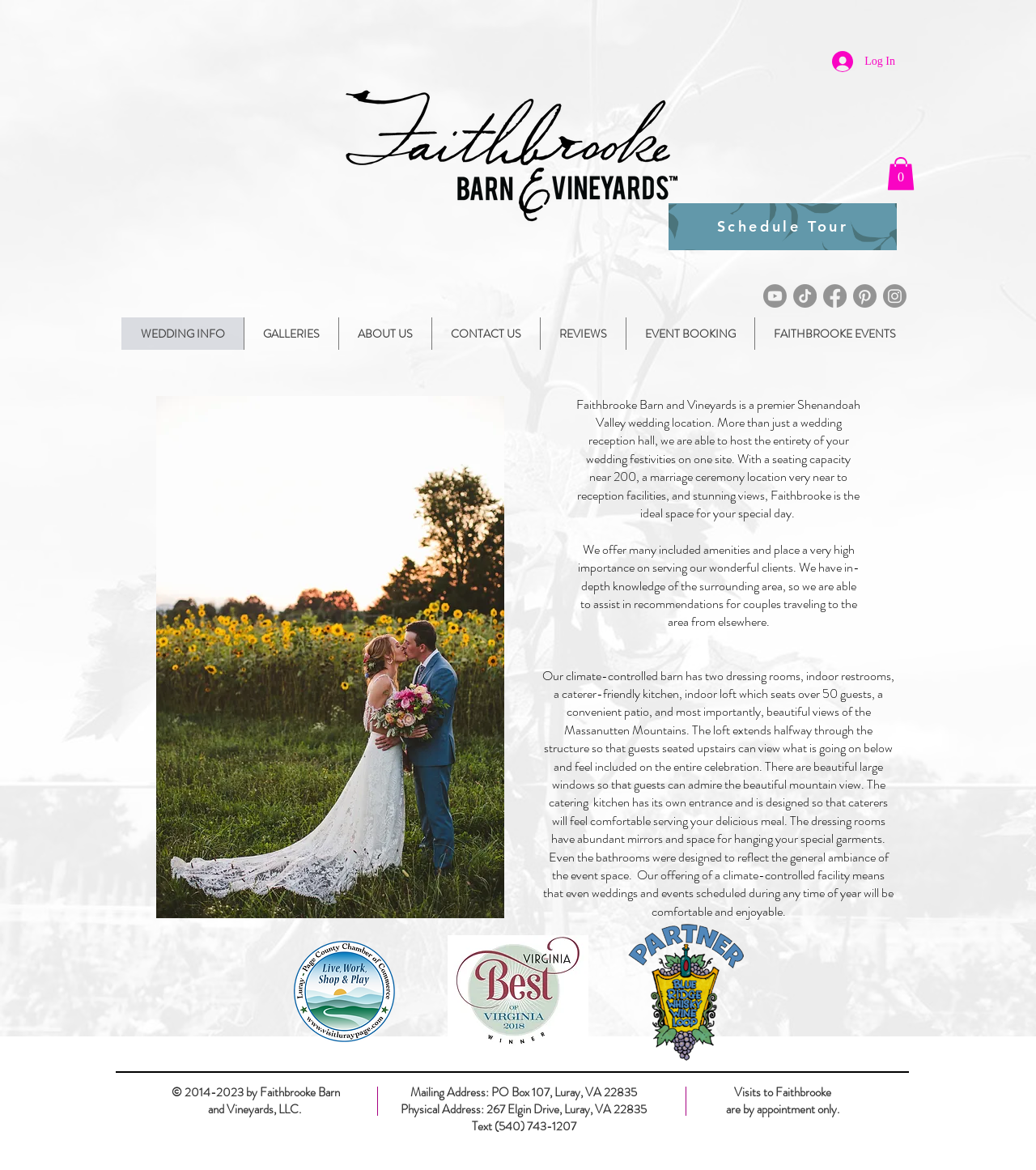From the details in the image, provide a thorough response to the question: What is the importance of the climate-controlled facility?

The importance of the climate-controlled facility is mentioned in the text description of the venue, which states 'Our offering of a climate-controlled facility means that even weddings and events scheduled during any time of year will be comfortable and enjoyable.' This suggests that the climate-controlled facility is designed to ensure that events held at the venue are comfortable and enjoyable, regardless of the time of year.